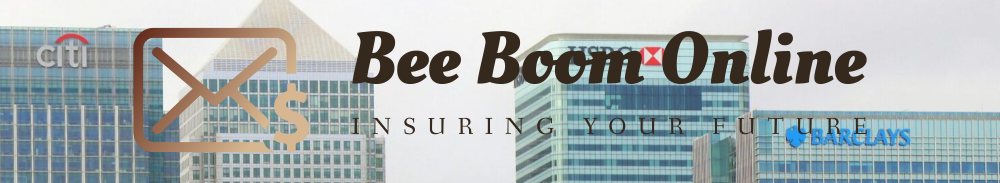Provide an in-depth description of all elements within the image.

The image features a banner for "Bee Boom Online," prominently displaying the text in an elegant font. Below the brand name, the tagline "INSURING YOUR FUTURE" is featured, emphasizing a message of financial security and forward-thinking. 

In the background, modern skyscrapers housing notable financial institutions like Citibank, HSBC, and Barclays are visible, suggesting a strong connection to the banking and financial sectors. The sleek architecture of these buildings reflects professionalism and the digital transformation that banks are undergoing, especially in the wake of the COVID-19 pandemic. The overall design combines financial credibility with a contemporary feel, aligning with the theme of the article regarding the shift to digital banking solutions.